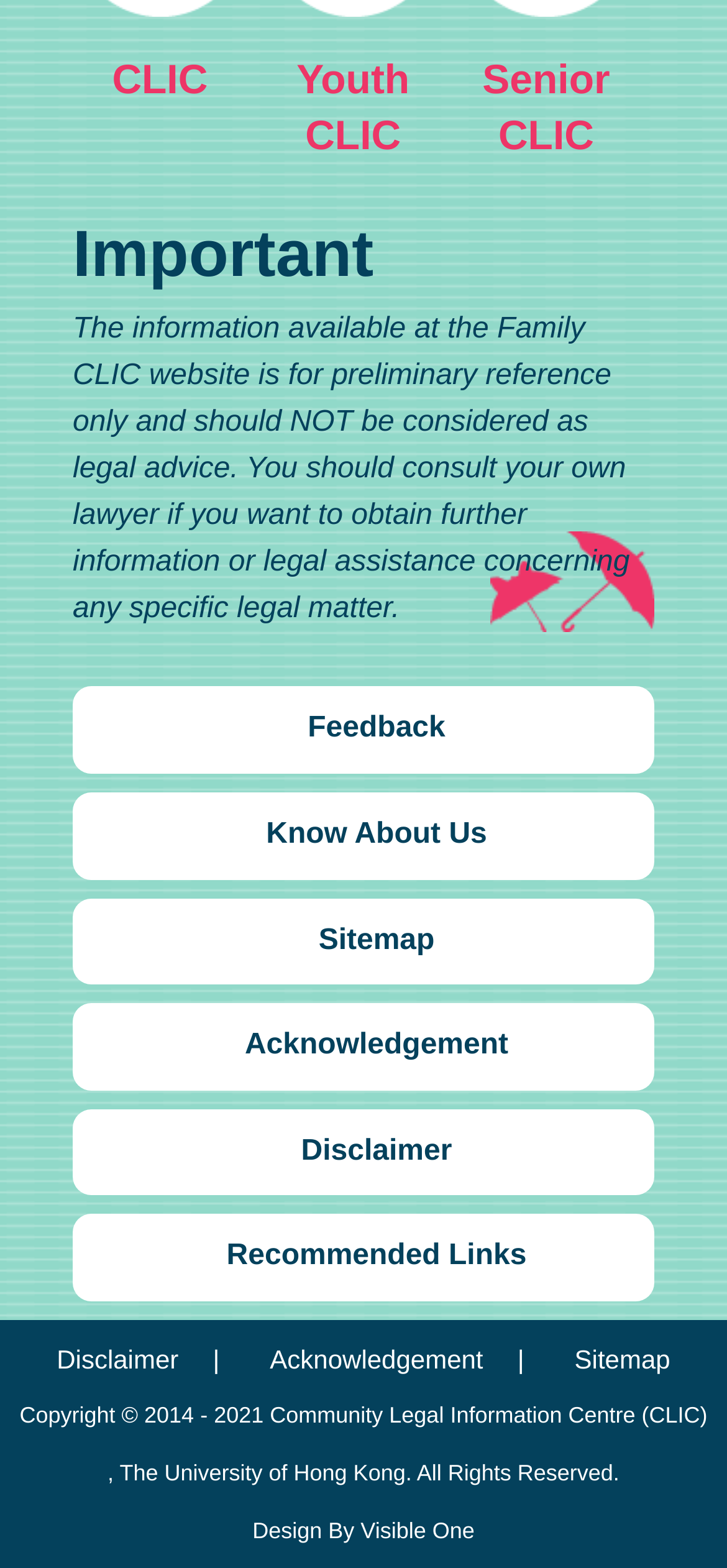Pinpoint the bounding box coordinates of the area that must be clicked to complete this instruction: "visit Youth CLIC".

[0.408, 0.036, 0.563, 0.102]